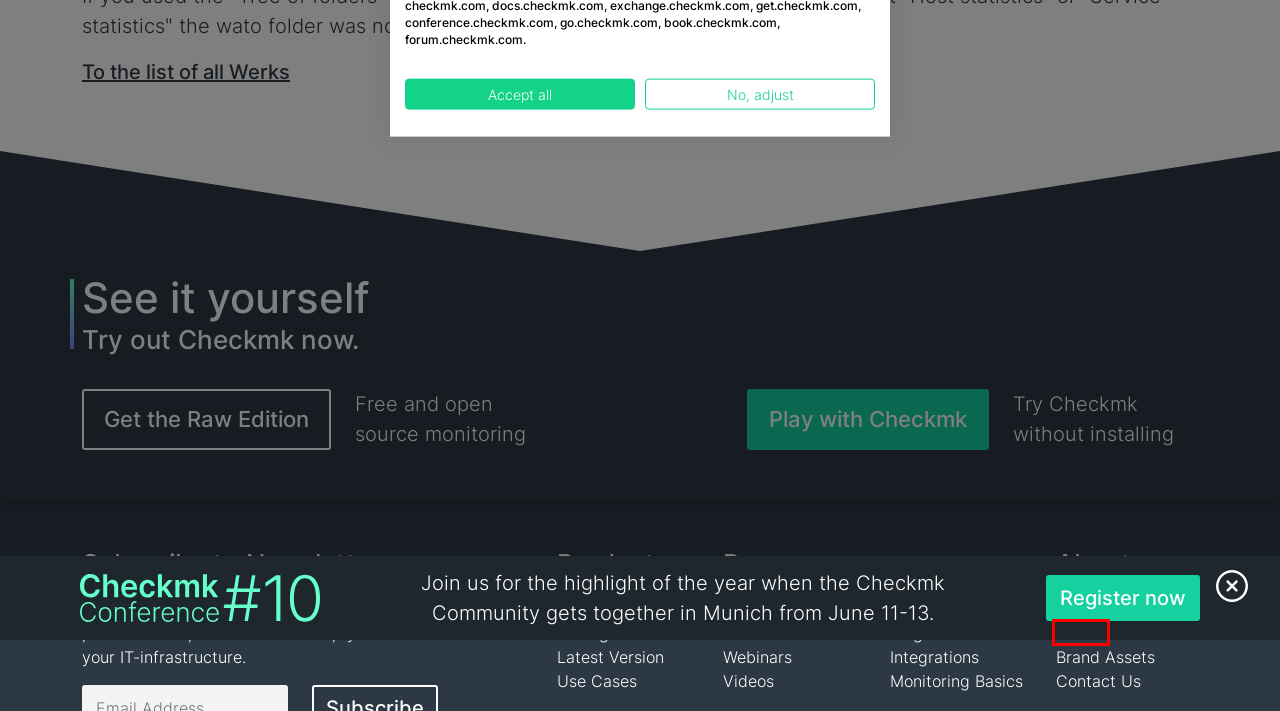You are given a screenshot of a webpage with a red rectangle bounding box. Choose the best webpage description that matches the new webpage after clicking the element in the bounding box. Here are the candidates:
A. Checkmk trainings topics
B. Solutions | Checkmk
C. The Checkmk brand
D. The Checkmk Conference #10
E. Checkmk Community - Discussions about monitoring with Checkmk
F. Features of Checkmk | IT infrastructure monitoring software
G. Work at Checkmk
H. Learn more about Checkmk with our tutorial videos

G